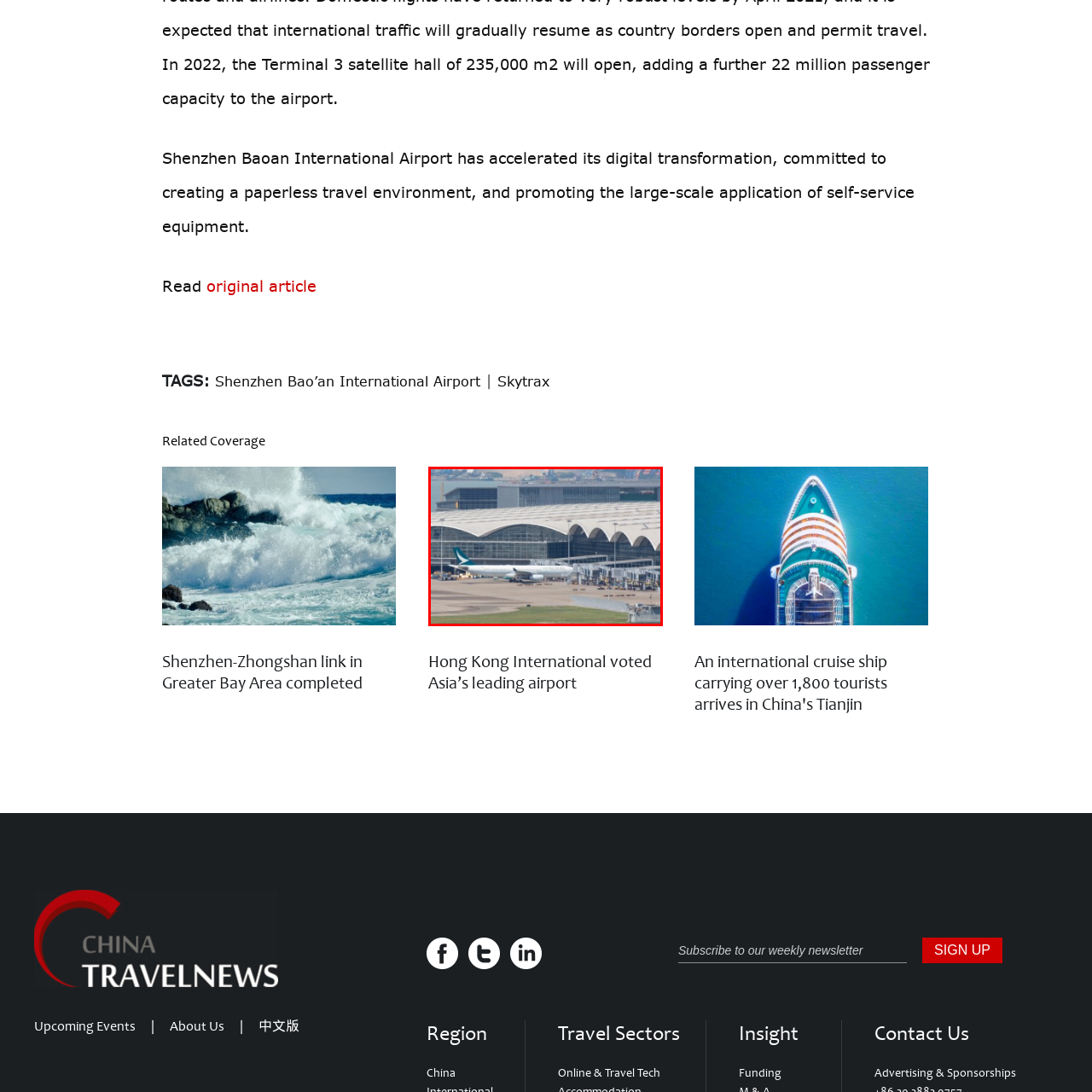Generate an in-depth caption for the image enclosed by the red boundary.

The image showcases a busy scene at Hong Kong International Airport, featuring an aircraft from Cathay Pacific parked at one of the jet bridges. The striking architectural design of the terminal, with its prominent arches and expansive glass facade, is visible in the background, highlighting the modernity of the airport. Ground crew and safety equipment can be seen, emphasizing the airport's operational efficiency. This visual epitomizes the airport's status as Asia's leading travel hub and aligns with recent recognitions for its excellence in service and facilities.